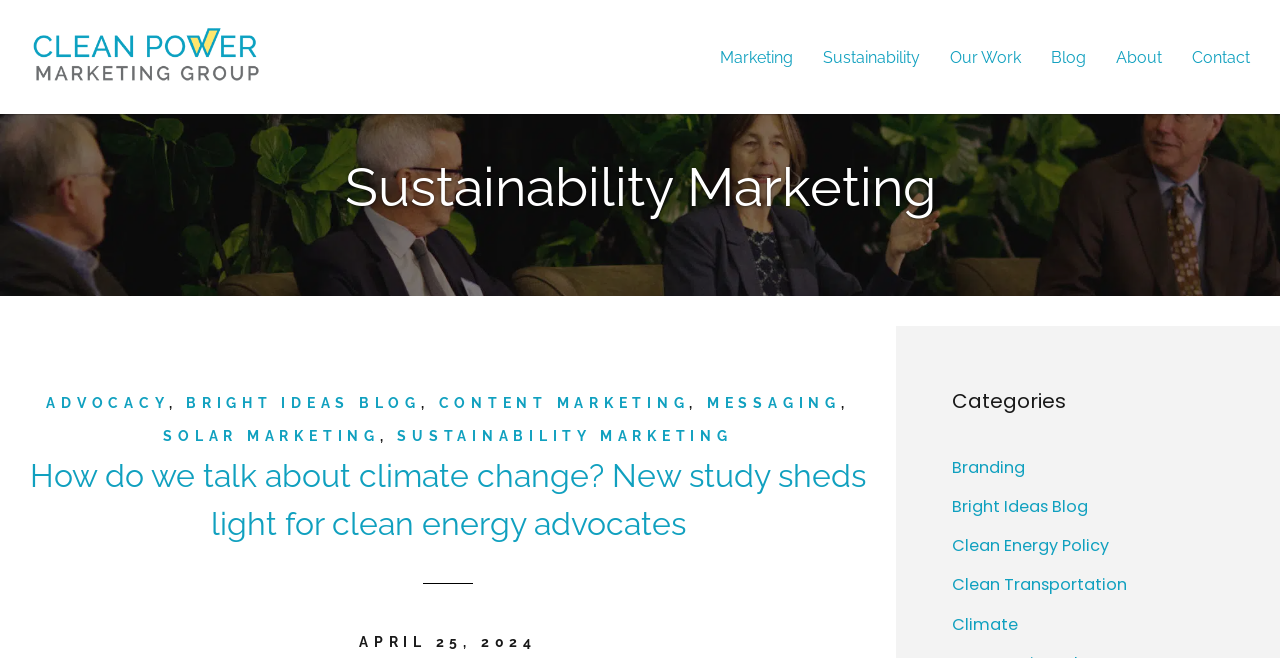Please determine the bounding box coordinates of the area that needs to be clicked to complete this task: 'Contact Clean Power Marketing Group'. The coordinates must be four float numbers between 0 and 1, formatted as [left, top, right, bottom].

[0.931, 0.077, 0.977, 0.097]